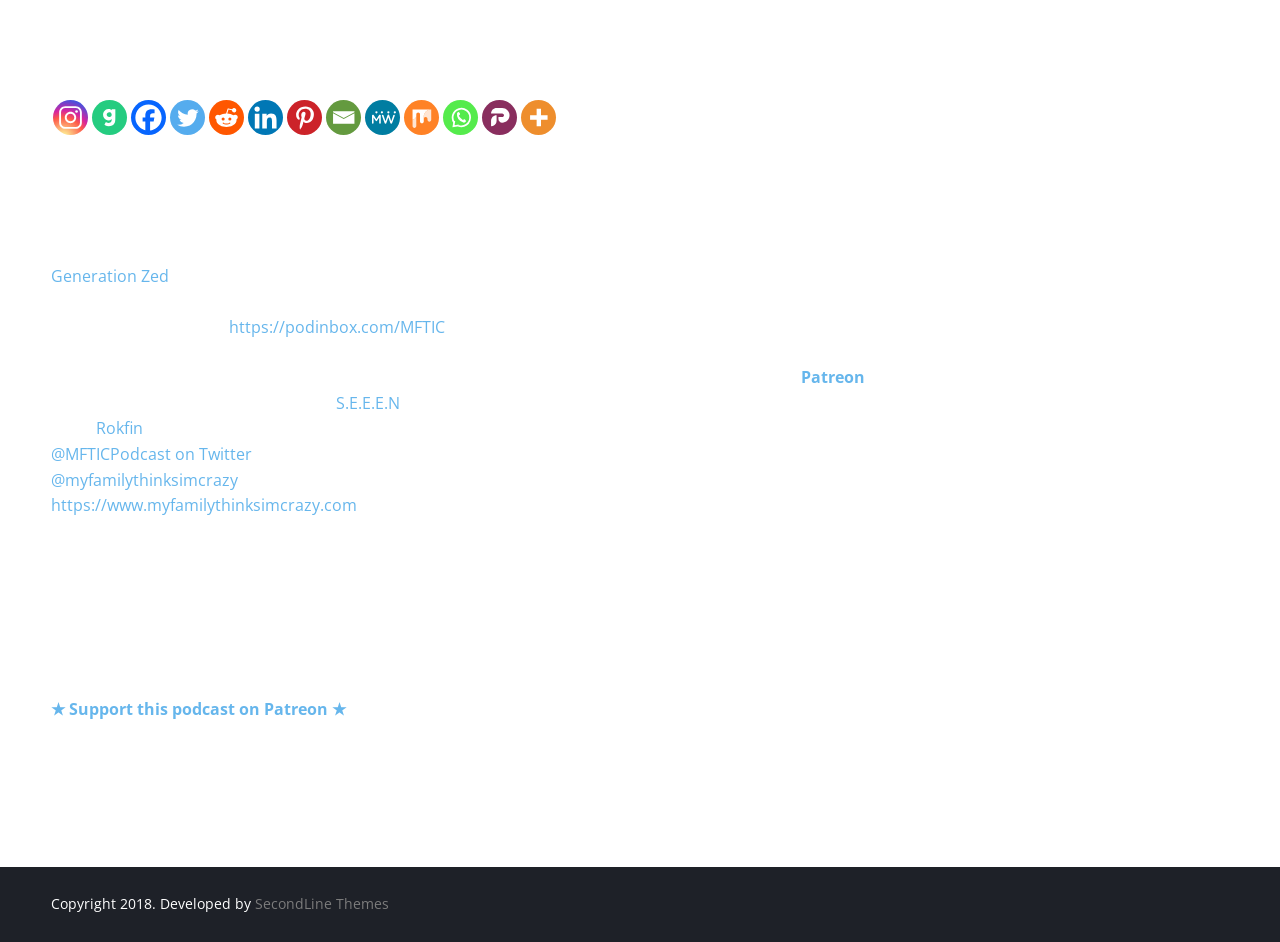Given the element description, predict the bounding box coordinates in the format (top-left x, top-left y, bottom-right x, bottom-right y). Make sure all values are between 0 and 1. Here is the element description: aria-label="Whatsapp" title="Whatsapp"

[0.346, 0.106, 0.374, 0.143]